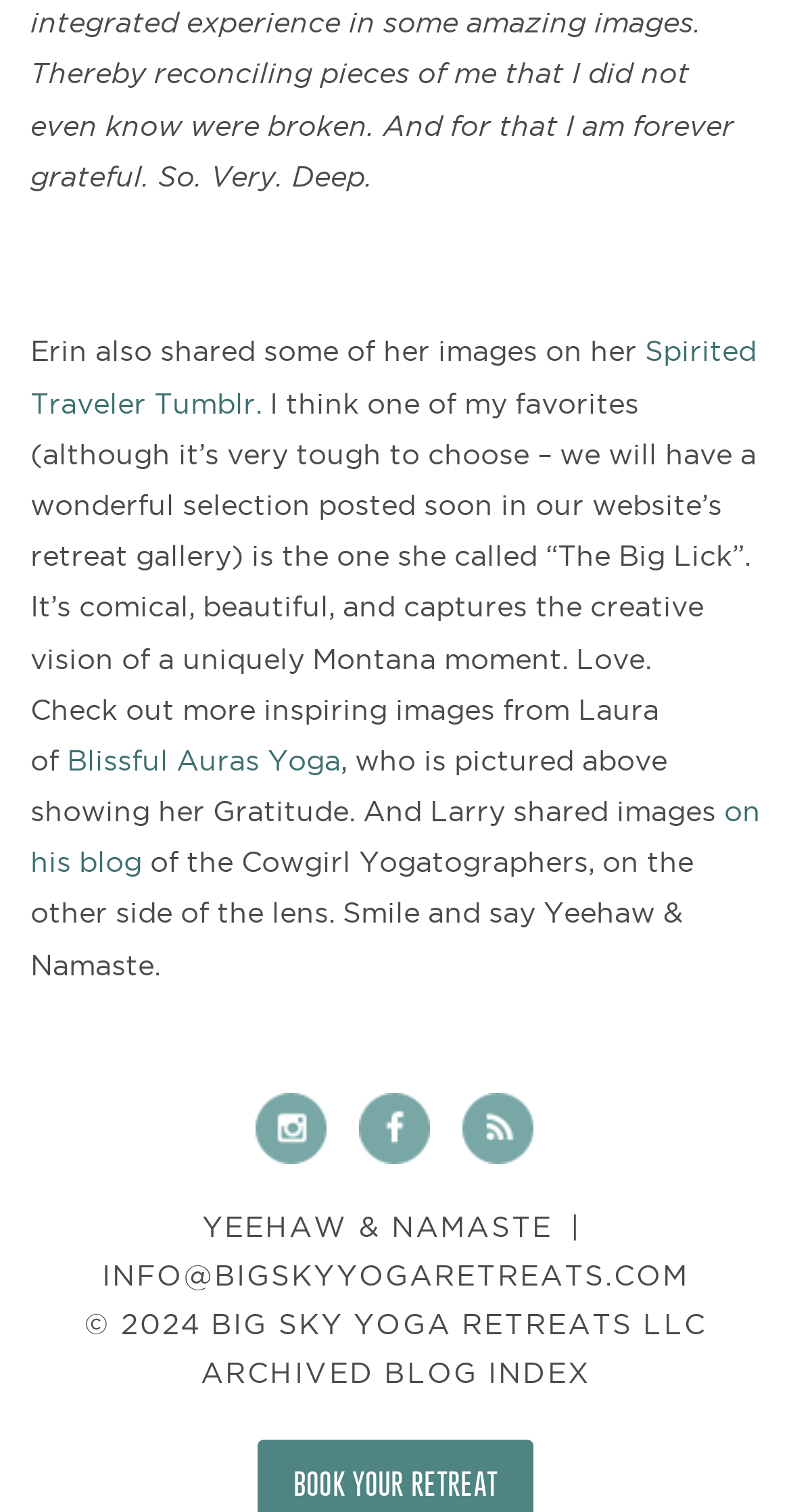What is the email address to contact Big Sky Yoga Retreats?
Please provide a comprehensive answer to the question based on the webpage screenshot.

I found this answer by looking at the text 'INFO@BIGSKYYOGARETREATS.COM' which is likely the email address to contact Big Sky Yoga Retreats.